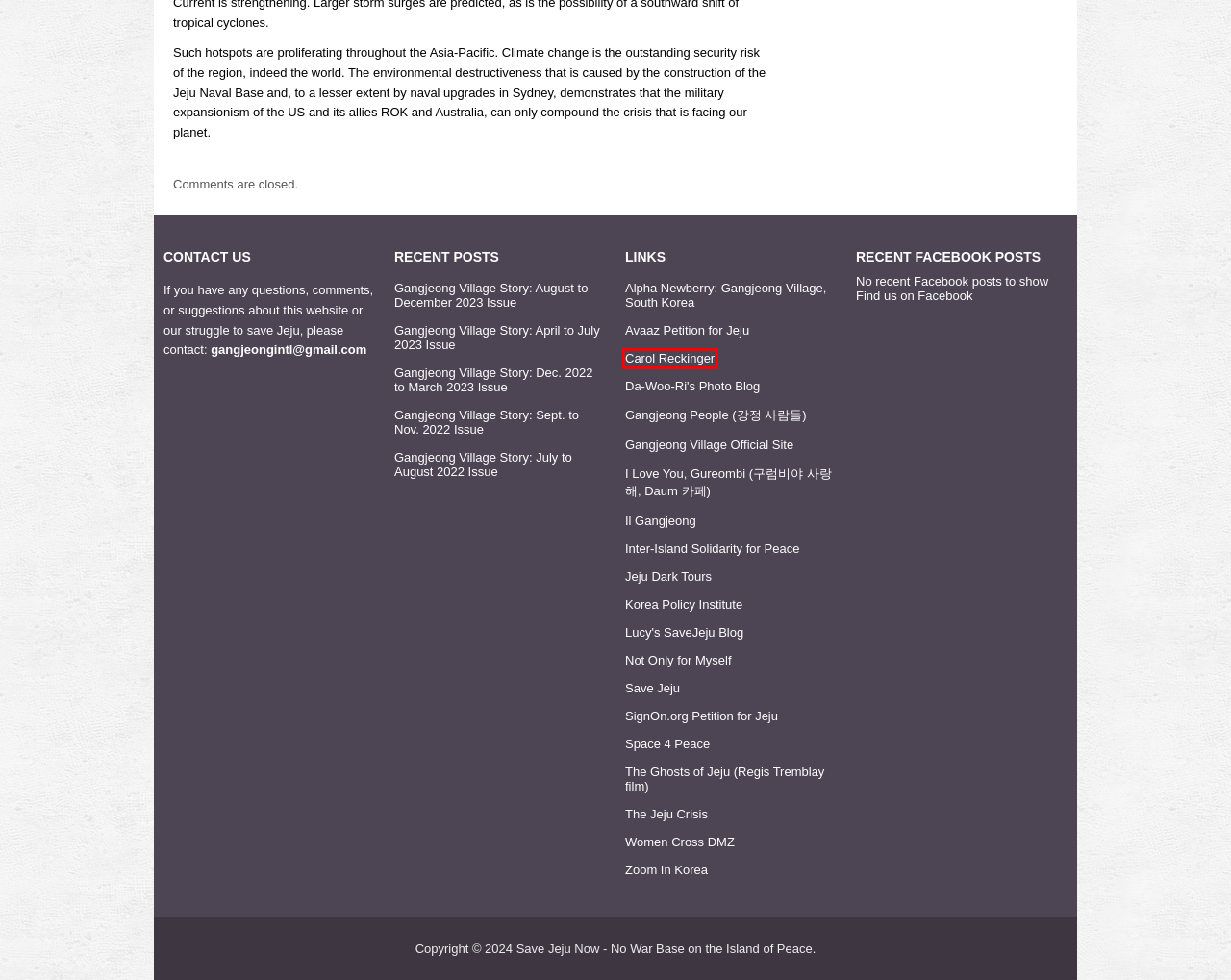After examining the screenshot of a webpage with a red bounding box, choose the most accurate webpage description that corresponds to the new page after clicking the element inside the red box. Here are the candidates:
A. Korea Policy Institute | Analyzing Int'l Policy Impacting the Korean Peninsula
B. Jeju Dark Tours Home Page - Jeju Dark Tours
C. Carole Reckinger
D. The domain name gangjeong.com is for sale | Dan.com
E. Gangjeong Village Story: July  to August 2022 Issue | Save Jeju Now
F. Gangjeong Village Story: August to December 2023 Issue | Save Jeju Now
G. Women Cross DMZ | Ending The Korean War, Reuniting Families
H. Gangjeong Village Story: Sept. to Nov.  2022 Issue | Save Jeju Now

C